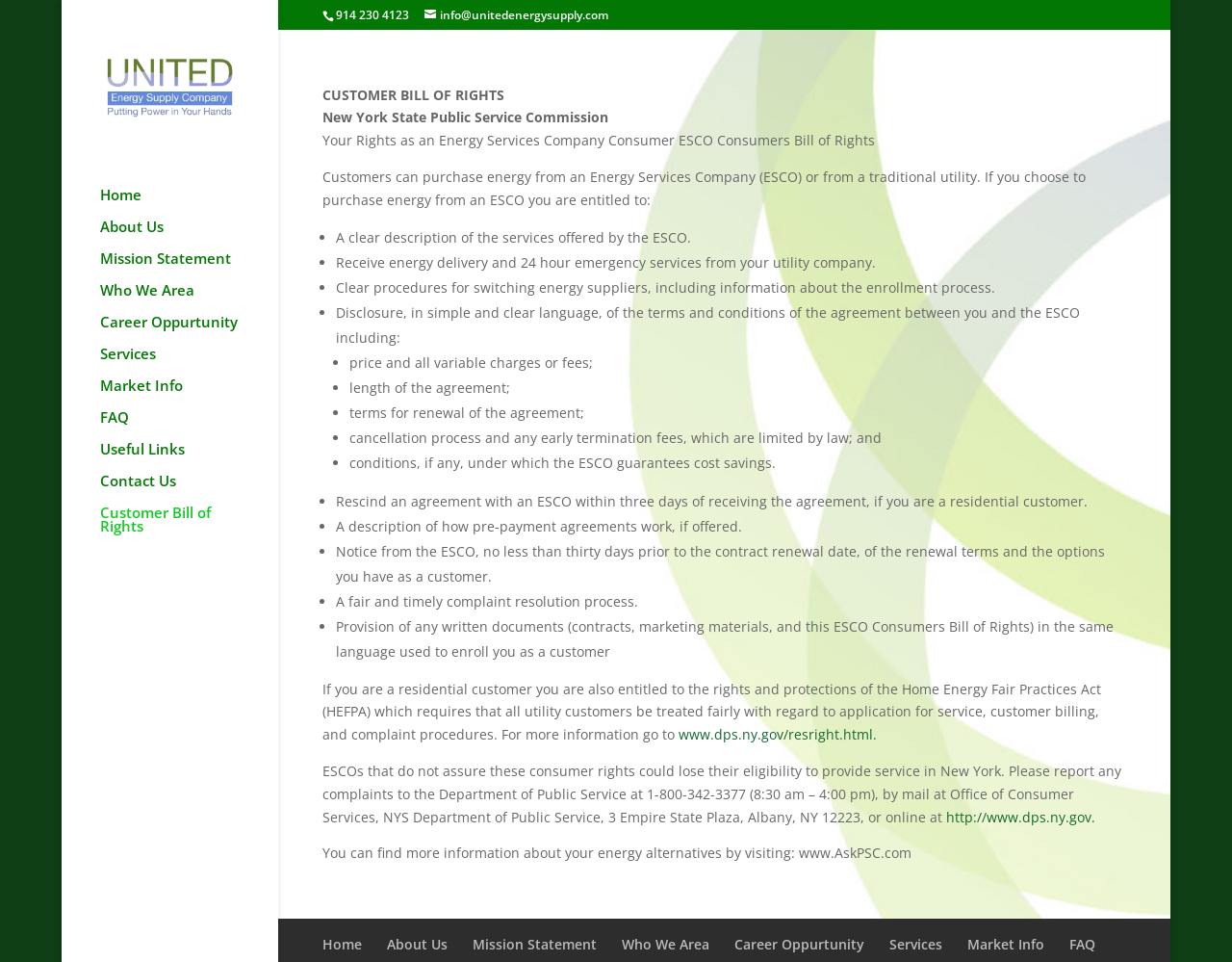Give a short answer using one word or phrase for the question:
What is the purpose of the Home Energy Fair Practices Act?

To ensure fair treatment of utility customers